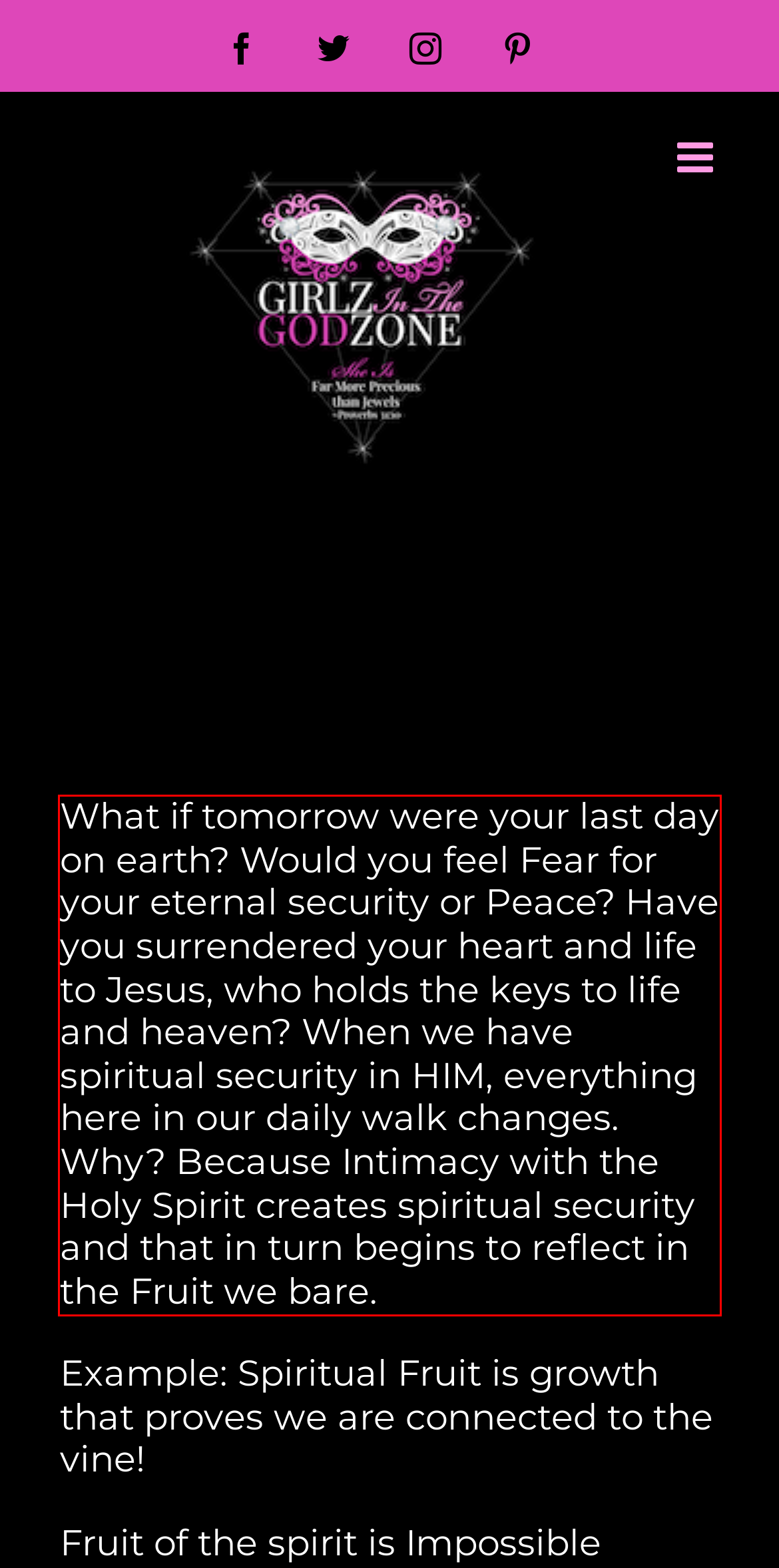Using the provided screenshot of a webpage, recognize the text inside the red rectangle bounding box by performing OCR.

What if tomorrow were your last day on earth? Would you feel Fear for your eternal security or Peace? Have you surrendered your heart and life to Jesus, who holds the keys to life and heaven? When we have spiritual security in HIM, everything here in our daily walk changes. Why? Because Intimacy with the Holy Spirit creates spiritual security and that in turn begins to reflect in the Fruit we bare.